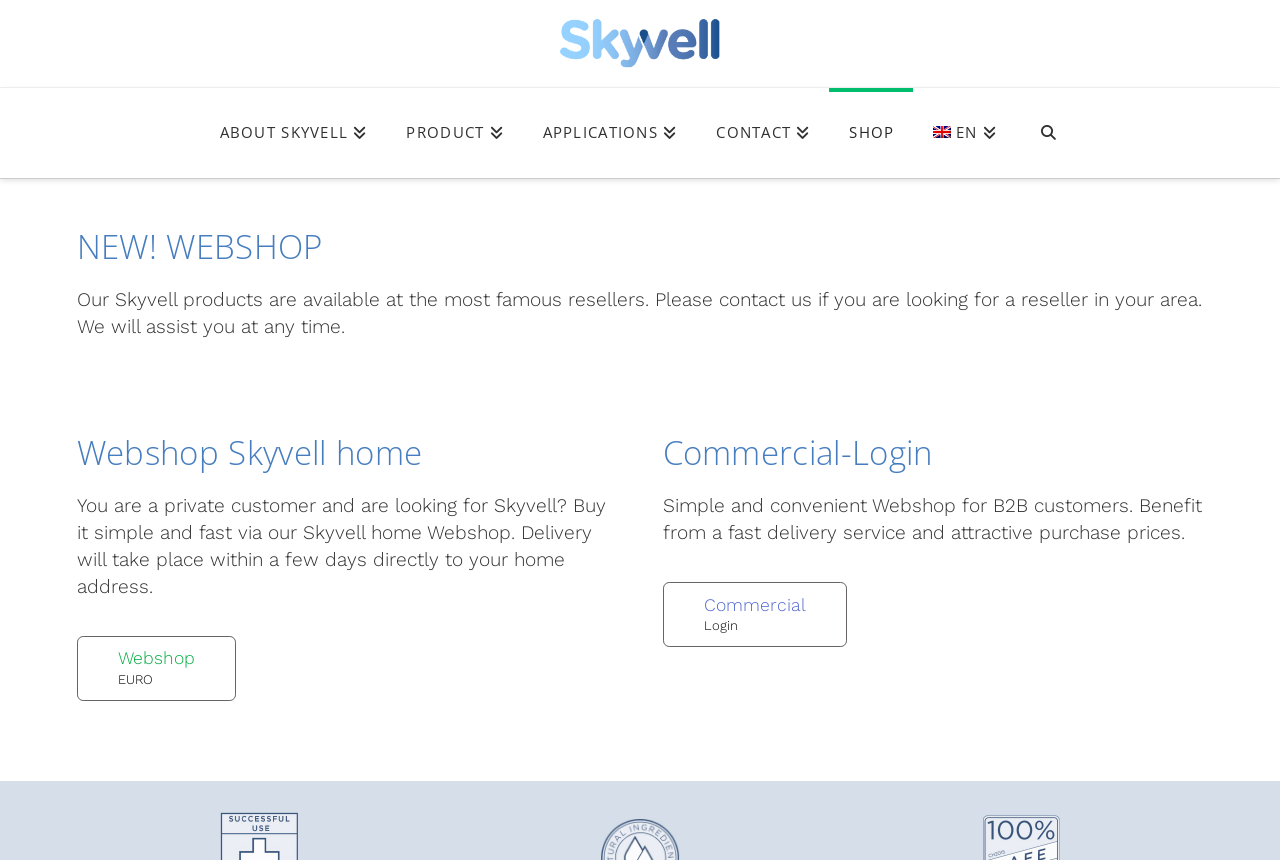What is the purpose of the Webshop?
Provide a detailed answer to the question, using the image to inform your response.

The purpose of the Webshop can be determined by reading the StaticText 'You are a private customer and are looking for Skyvell? Buy it simple and fast via our Skyvell home Webshop. Delivery will take place within a few days directly to your home address.' with bounding box coordinates [0.06, 0.574, 0.473, 0.695], which indicates that the Webshop is for buying Skyvell products.